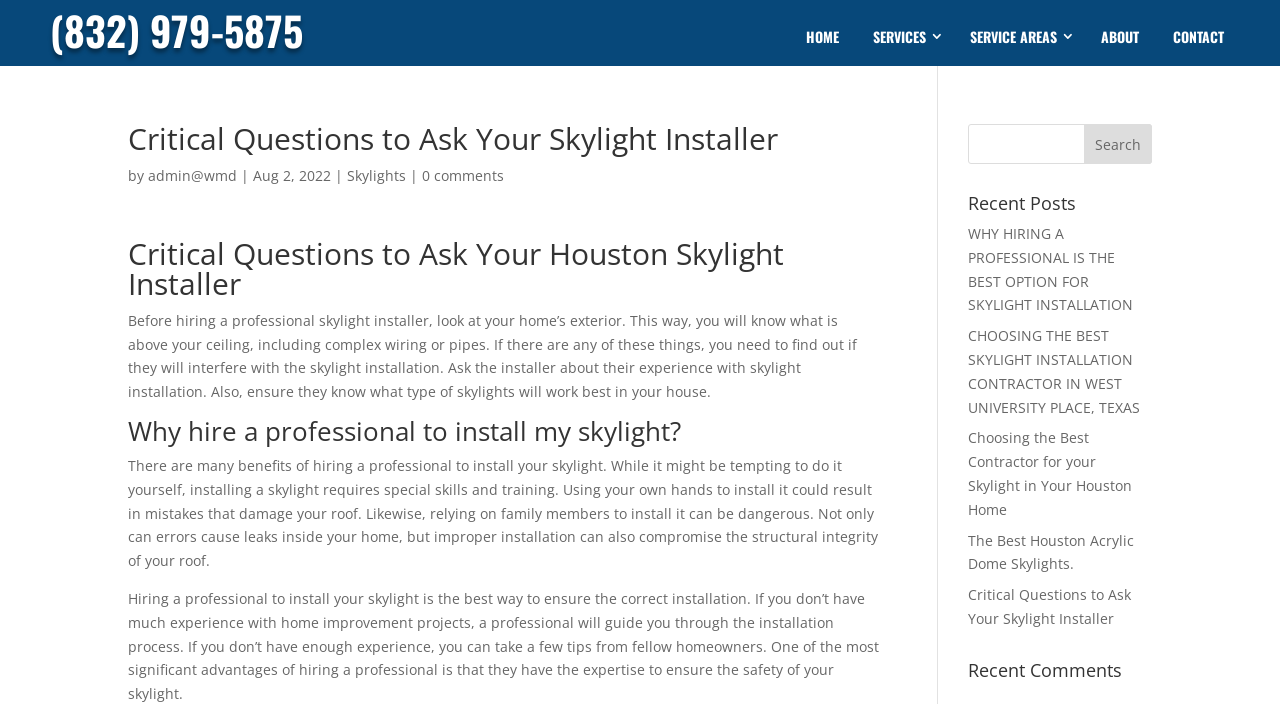Pinpoint the bounding box coordinates of the element that must be clicked to accomplish the following instruction: "visit the Euro Weekly News home page". The coordinates should be in the format of four float numbers between 0 and 1, i.e., [left, top, right, bottom].

None